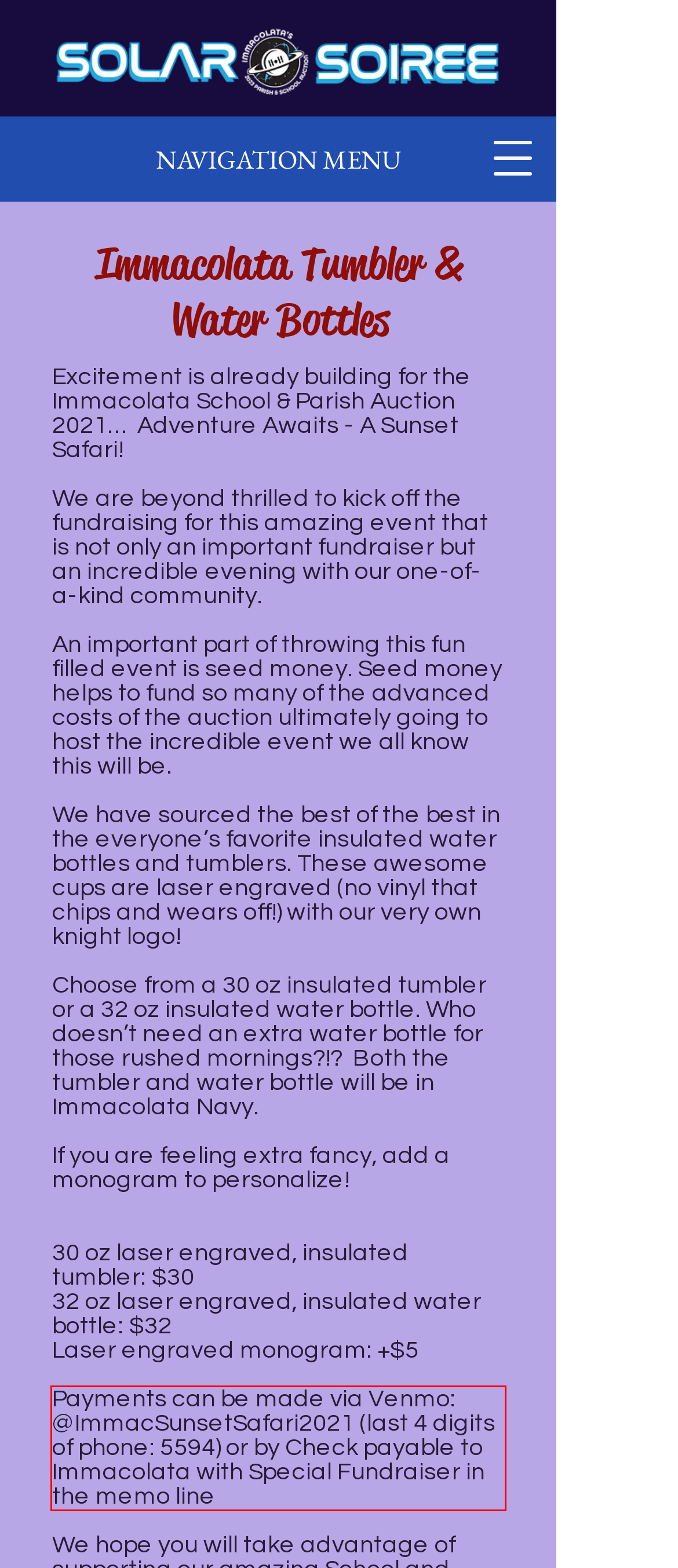Given a screenshot of a webpage, identify the red bounding box and perform OCR to recognize the text within that box.

Payments can be made via Venmo: @ImmacSunsetSafari2021 (last 4 digits of phone: 5594) or by Check payable to Immacolata with Special Fundraiser in the memo line